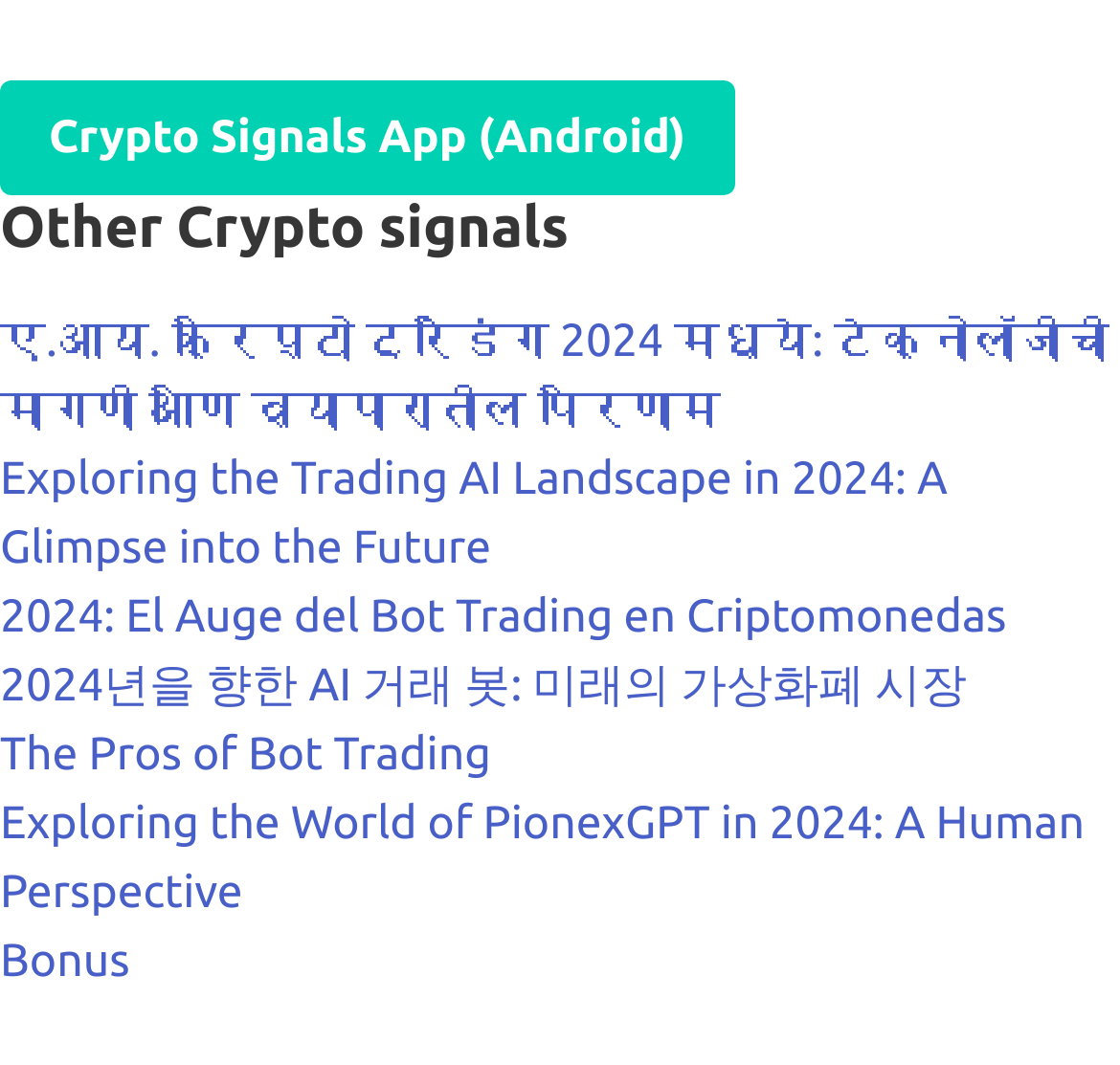Identify the bounding box coordinates of the specific part of the webpage to click to complete this instruction: "View terms and conditions".

None